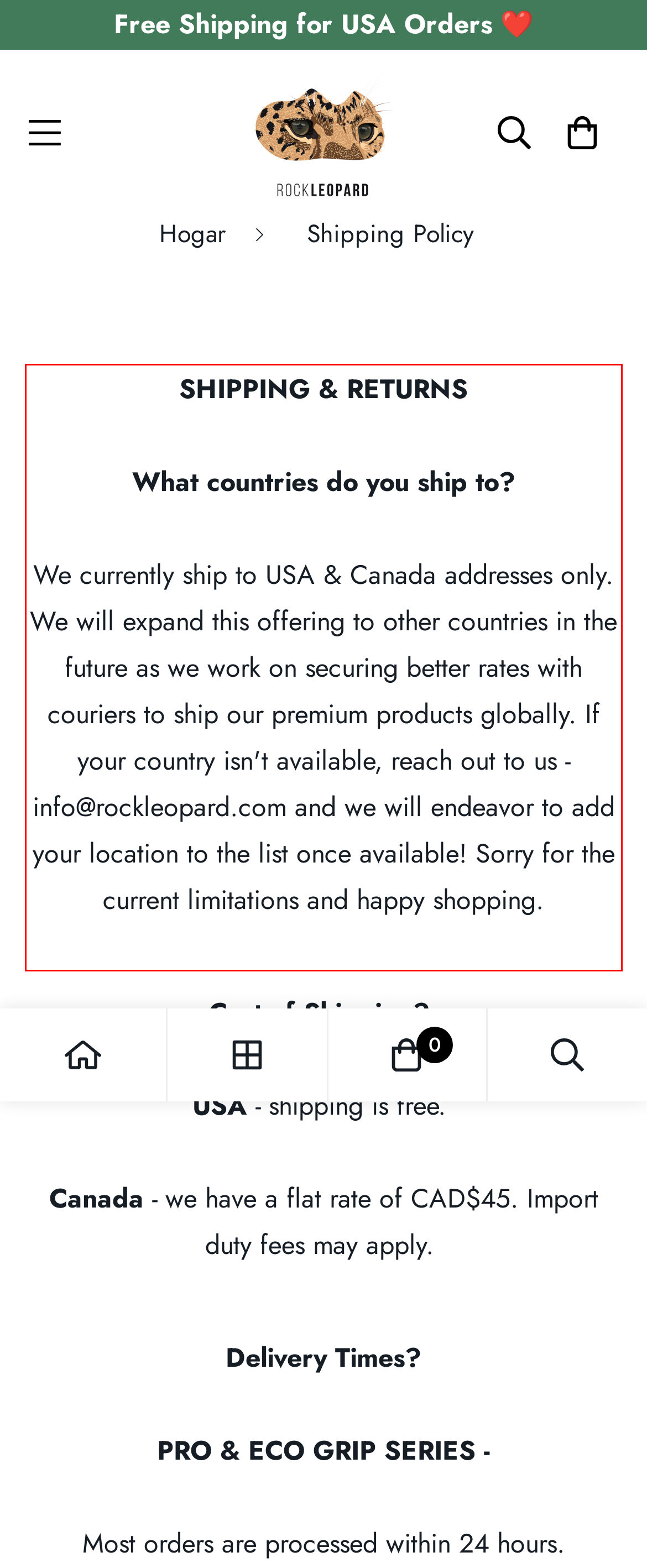Analyze the screenshot of the webpage that features a red bounding box and recognize the text content enclosed within this red bounding box.

SHIPPING & RETURNS What countries do you ship to? We currently ship to USA & Canada addresses only. We will expand this offering to other countries in the future as we work on securing better rates with couriers to ship our premium products globally. If your country isn't available, reach out to us - info@rockleopard.com and we will endeavor to add your location to the list once available! Sorry for the current limitations and happy shopping.